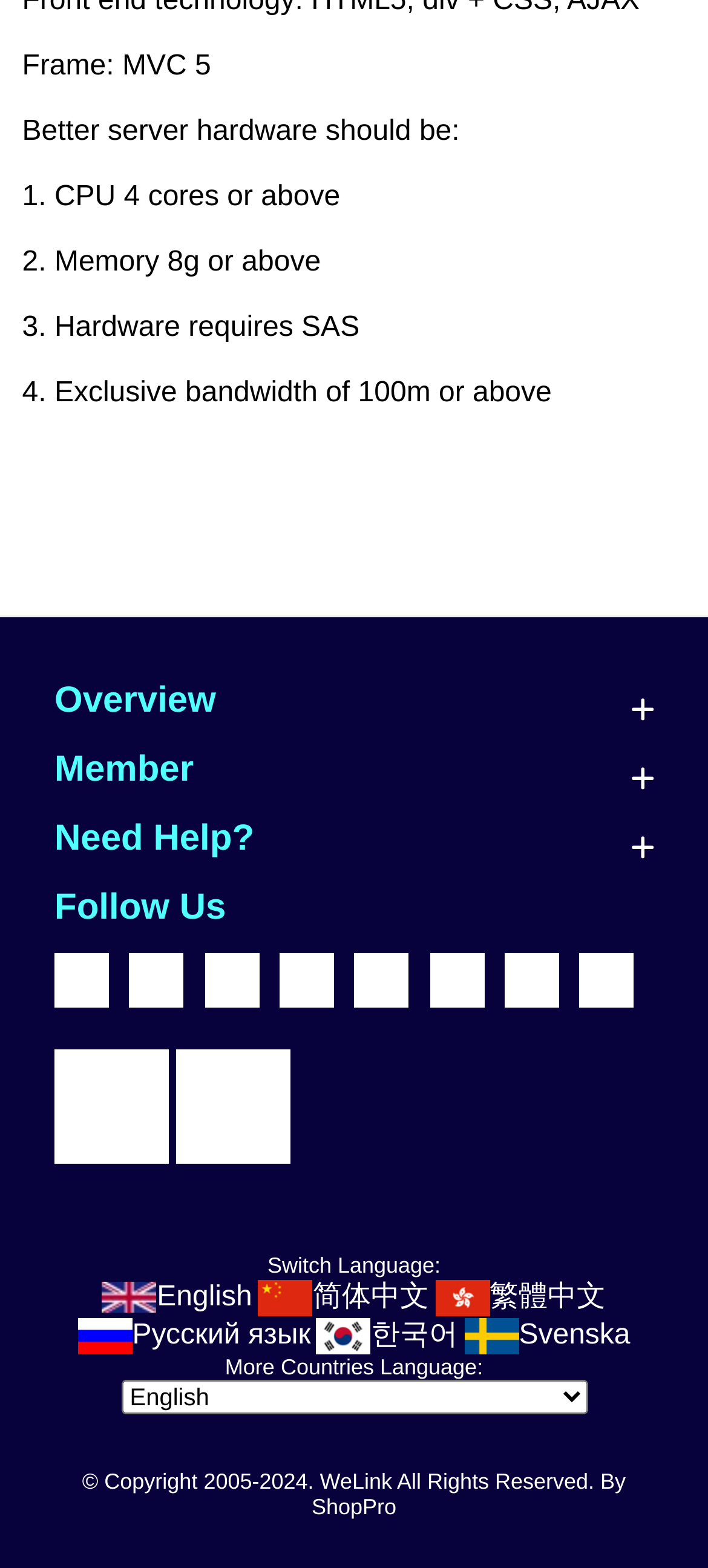Kindly determine the bounding box coordinates for the area that needs to be clicked to execute this instruction: "Switch to English".

[0.145, 0.818, 0.356, 0.837]